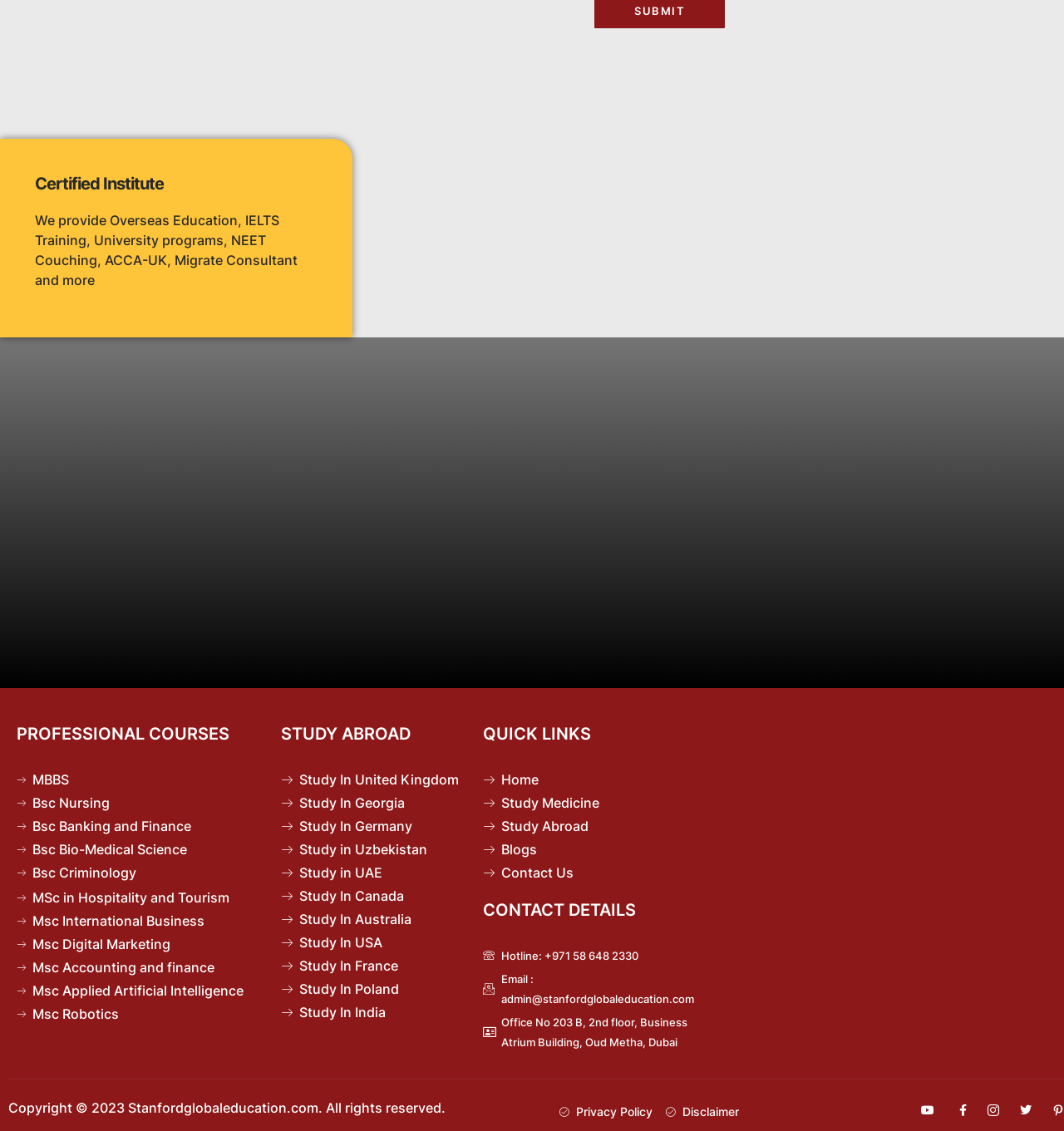What type of education does the institute provide?
Using the picture, provide a one-word or short phrase answer.

Overseas Education